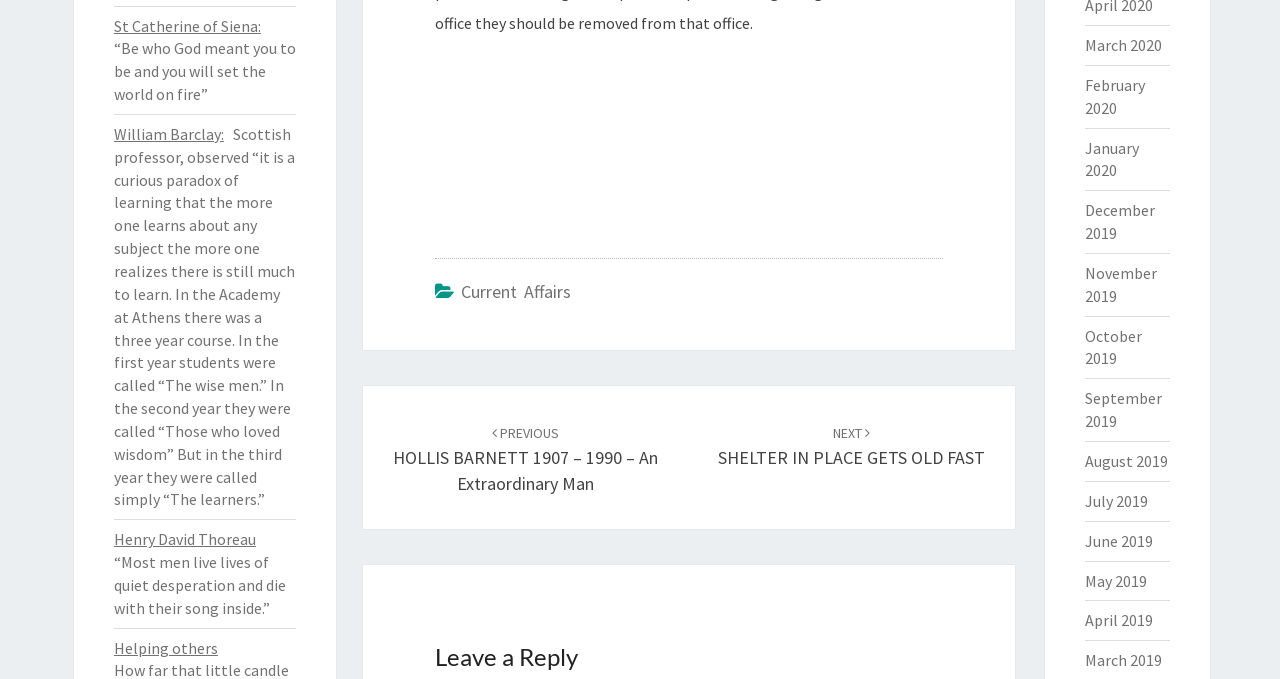Find the bounding box of the element with the following description: "February 2020". The coordinates must be four float numbers between 0 and 1, formatted as [left, top, right, bottom].

[0.848, 0.11, 0.895, 0.173]